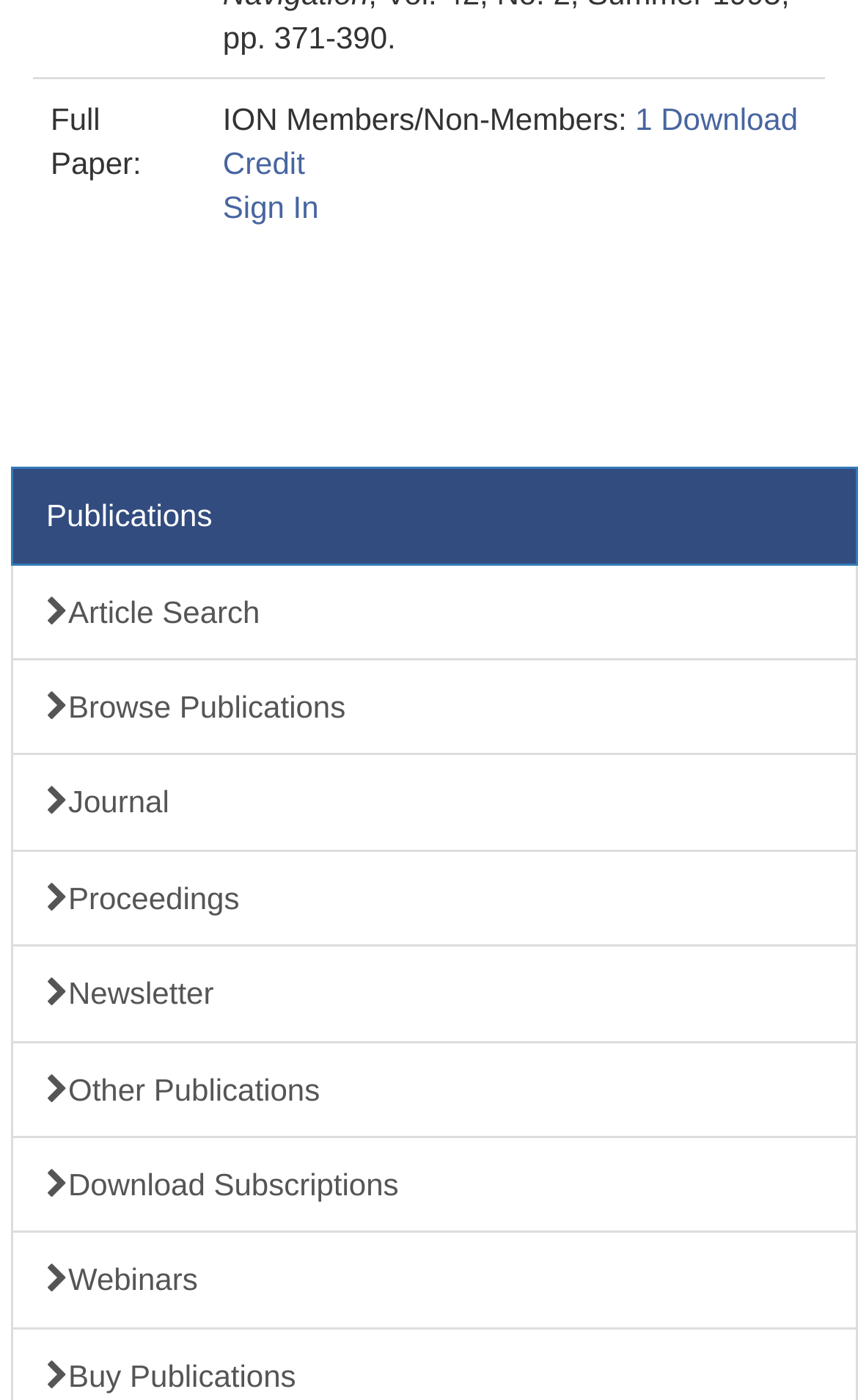Identify the bounding box coordinates of the region that needs to be clicked to carry out this instruction: "View journals". Provide these coordinates as four float numbers ranging from 0 to 1, i.e., [left, top, right, bottom].

[0.013, 0.538, 1.0, 0.608]